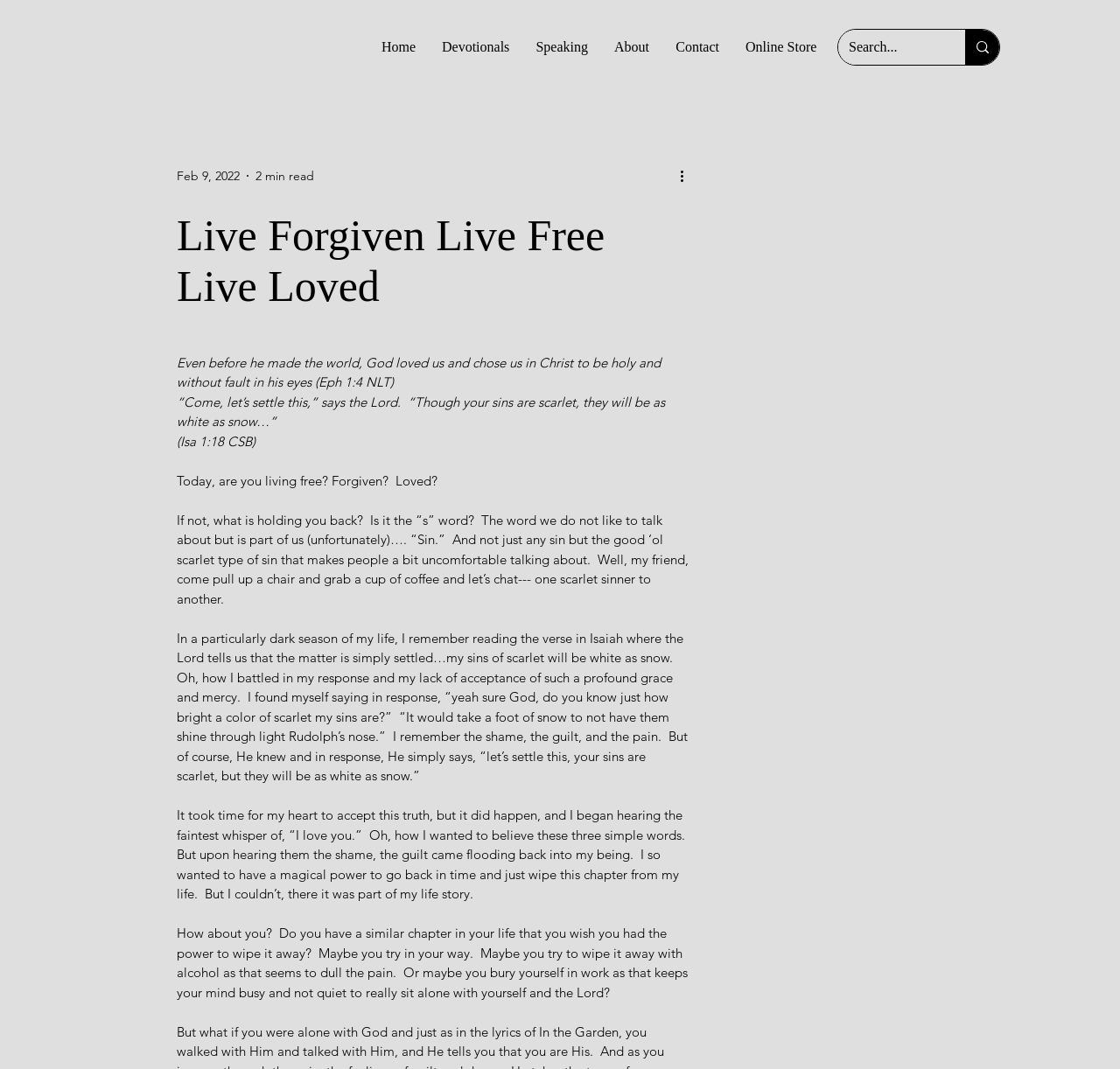Provide a thorough summary of the webpage.

This webpage appears to be a blog or devotional page with a focus on Christianity. At the top, there is a navigation bar with seven links: "Home", "Devotionals", "Speaking", "About", "Contact", and "Online Store". Below the navigation bar, there is a search bar with a search button and a small image of a magnifying glass.

The main content of the page is a devotional or blog post with a title "Live Forgiven Live Free Live Loved" in a large font. The post is divided into several paragraphs, with the first paragraph citing a Bible verse from Ephesians 1:4. The following paragraphs discuss the concept of sin and forgiveness, with the author sharing a personal anecdote about struggling with shame and guilt.

The text is accompanied by several static images, including a small image of a calendar or date picker with the date "Feb 9, 2022" and a "2 min read" label, indicating the length of the post. There is also a "More actions" button with a small image of three dots.

The overall layout of the page is clean and easy to read, with a focus on the devotional content. The use of images and buttons adds visual interest to the page, but the main emphasis is on the text and its message of forgiveness and redemption.